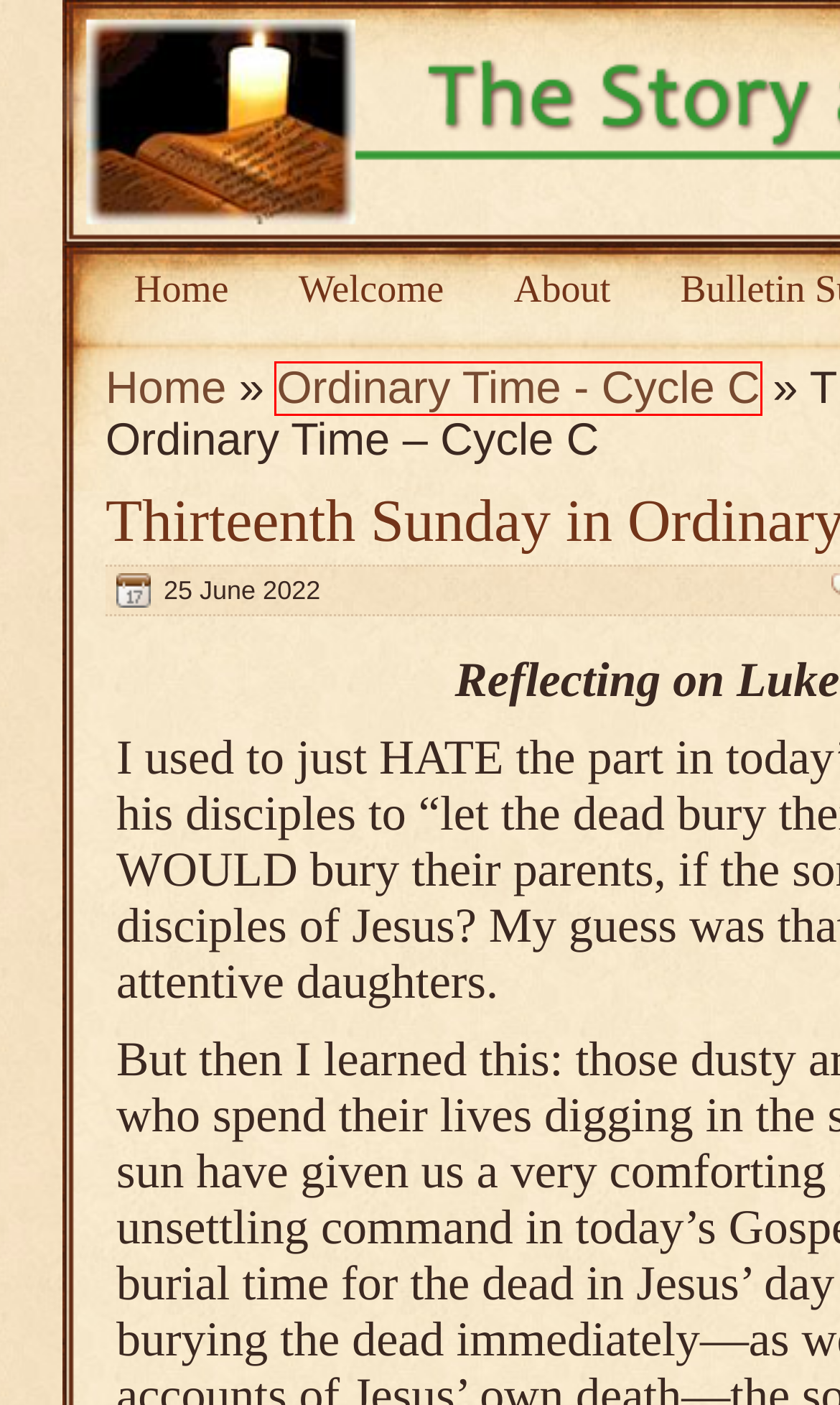You are provided with a screenshot of a webpage that has a red bounding box highlighting a UI element. Choose the most accurate webpage description that matches the new webpage after clicking the highlighted element. Here are your choices:
A. Ordinary Time – Cycle C - The Story and You
B. About
C. Twentieth Sunday in Ordinary Time – Cycle C -  Ordinary Time - Cycle C -  - The Story and You
D. Thirty-third Sunday in Ordinary Time – Cycle C -  Ordinary Time - Cycle C -  - The Story and You
E. 2022  May
F. Welcome
G. The Story and You -
H. Thirtieth Sunday – Ordinary Time Cycle C -  Ordinary Time - Cycle C -  - The Story and You

A